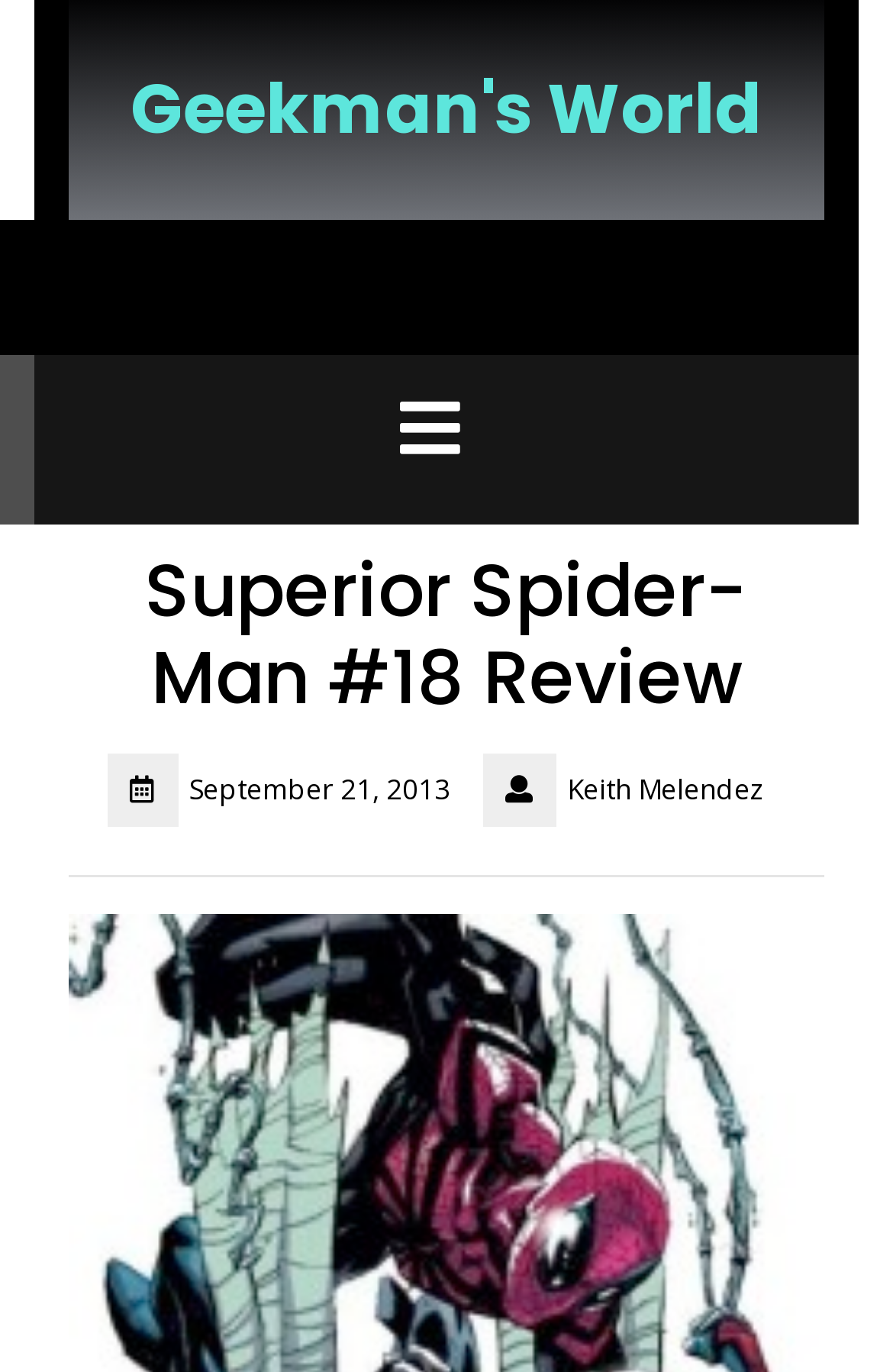Answer the question in a single word or phrase:
What is the website name?

Geekman's World